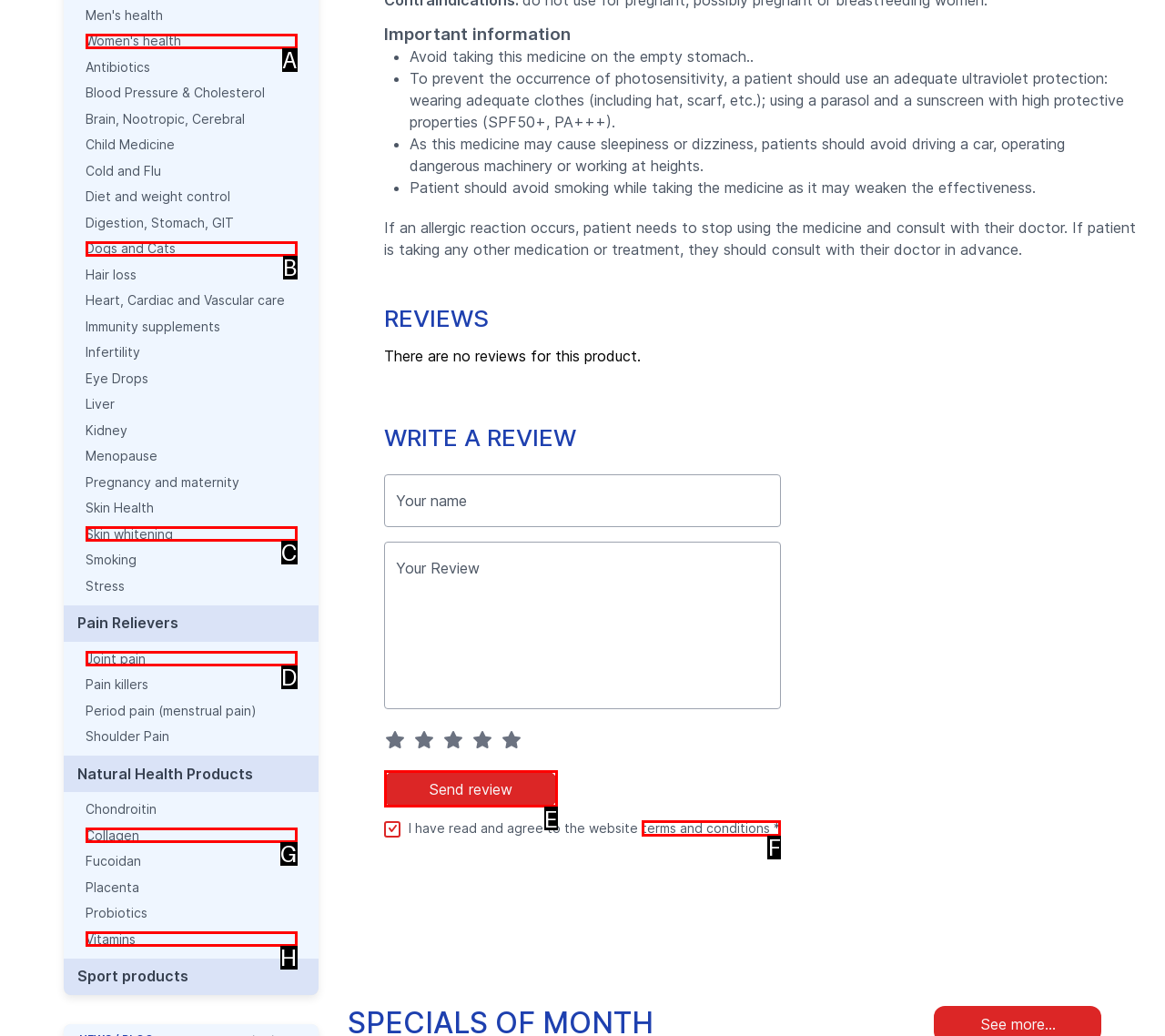Choose the UI element to click on to achieve this task: Click on terms and conditions. Reply with the letter representing the selected element.

F